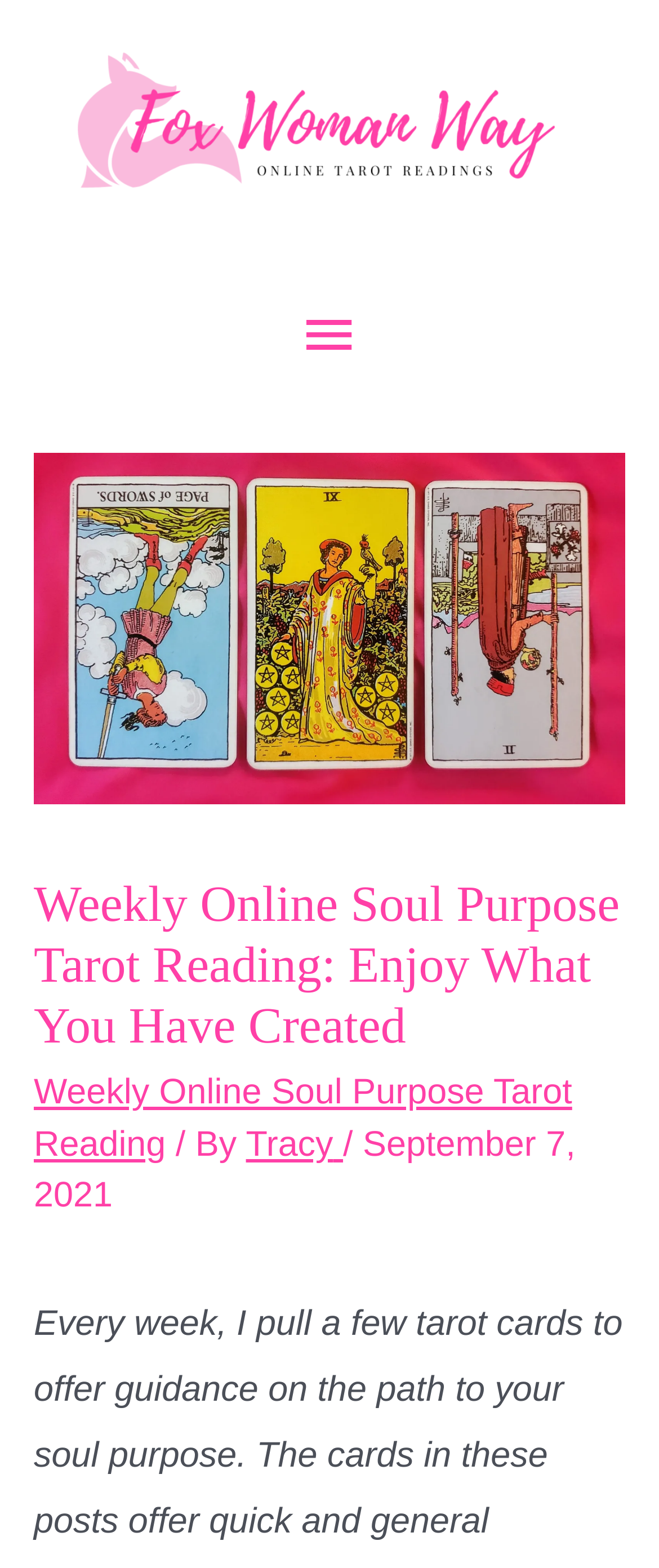What is the main menu button icon? Look at the image and give a one-word or short phrase answer.

